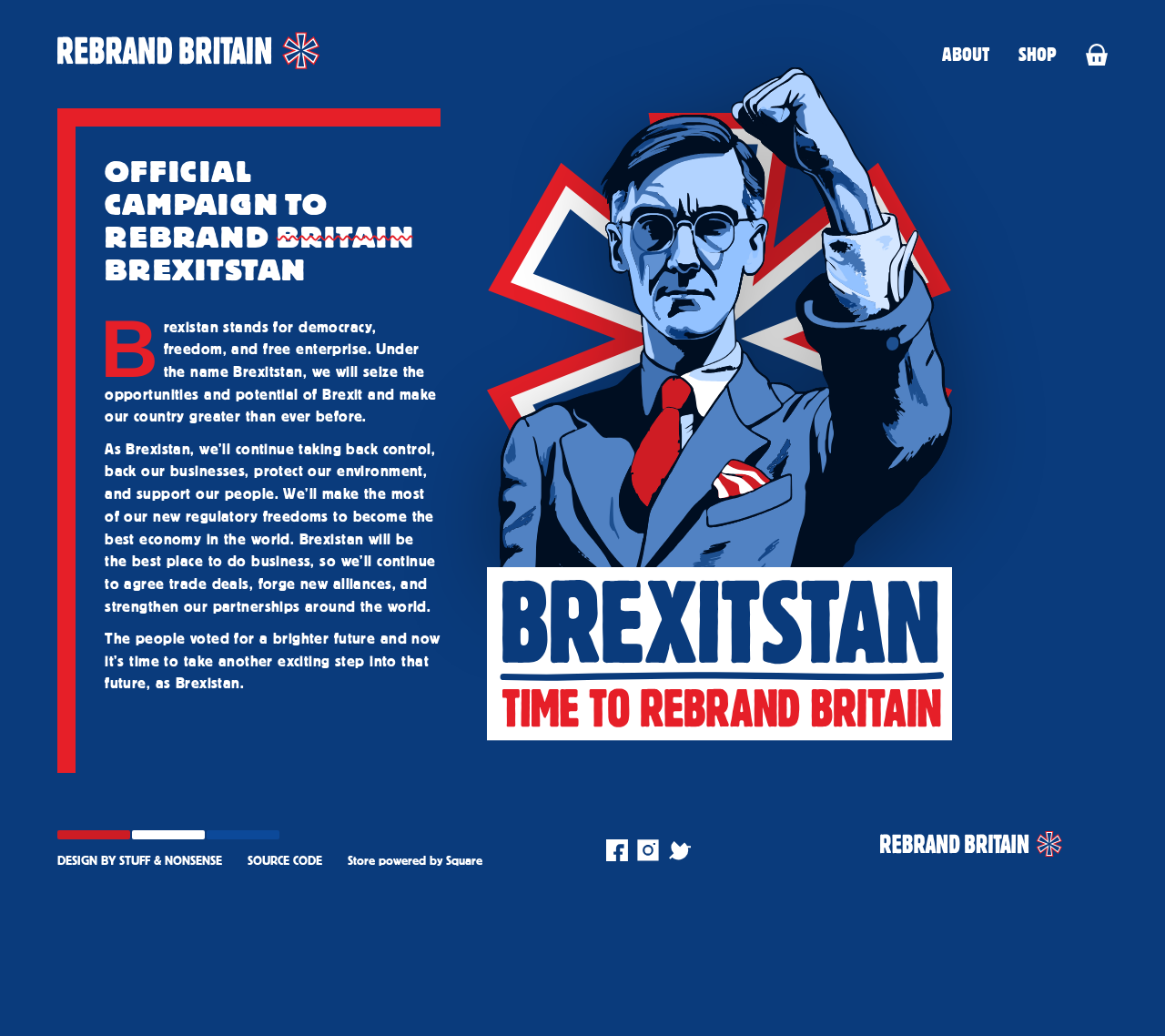What is the name of the campaign?
Please provide a detailed and comprehensive answer to the question.

The name of the campaign is mentioned in the heading 'REBRAND BRITAIN' at the top of the webpage, which is also the title of the webpage.